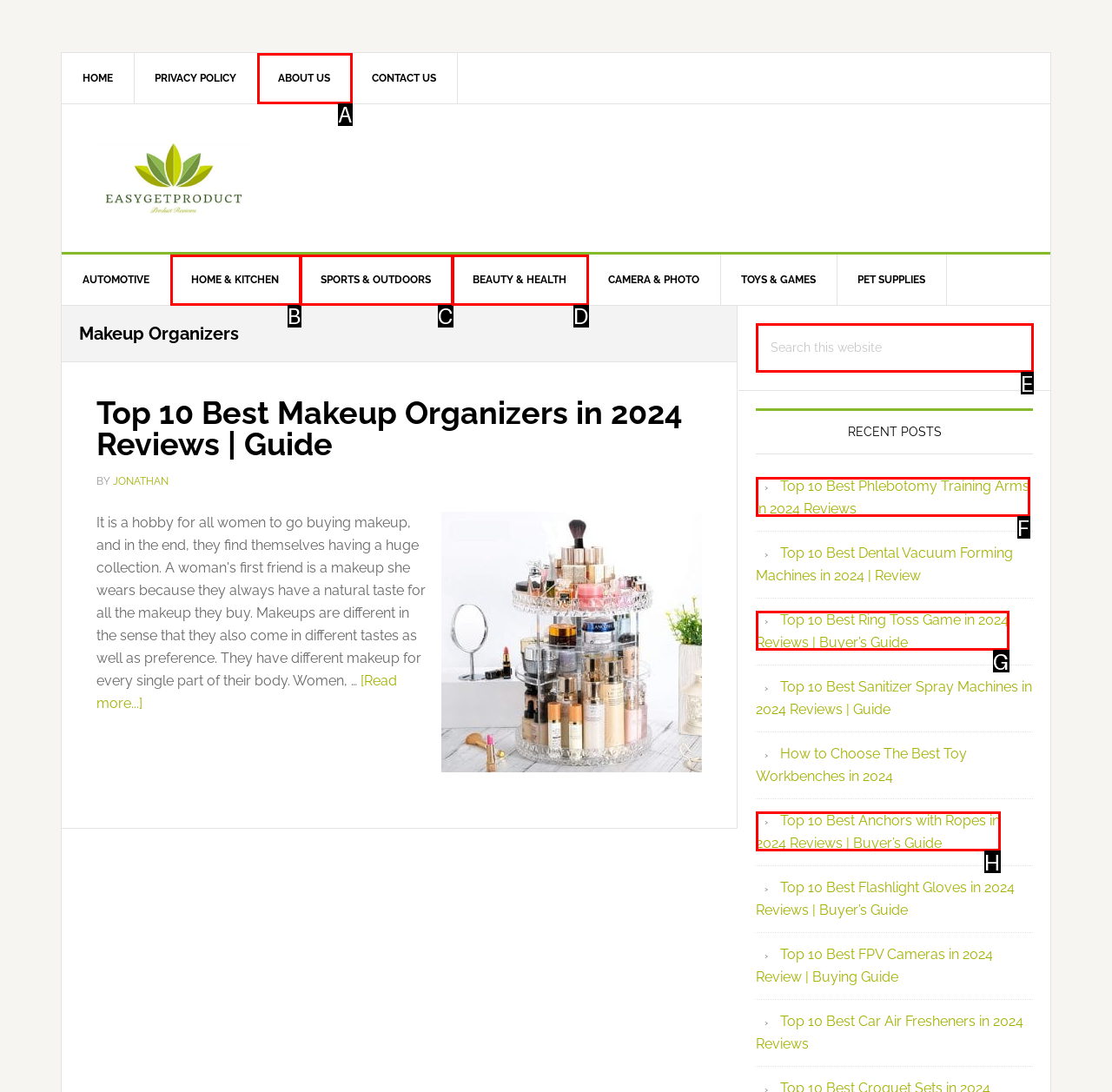Identify the HTML element that corresponds to the following description: About us Provide the letter of the best matching option.

A